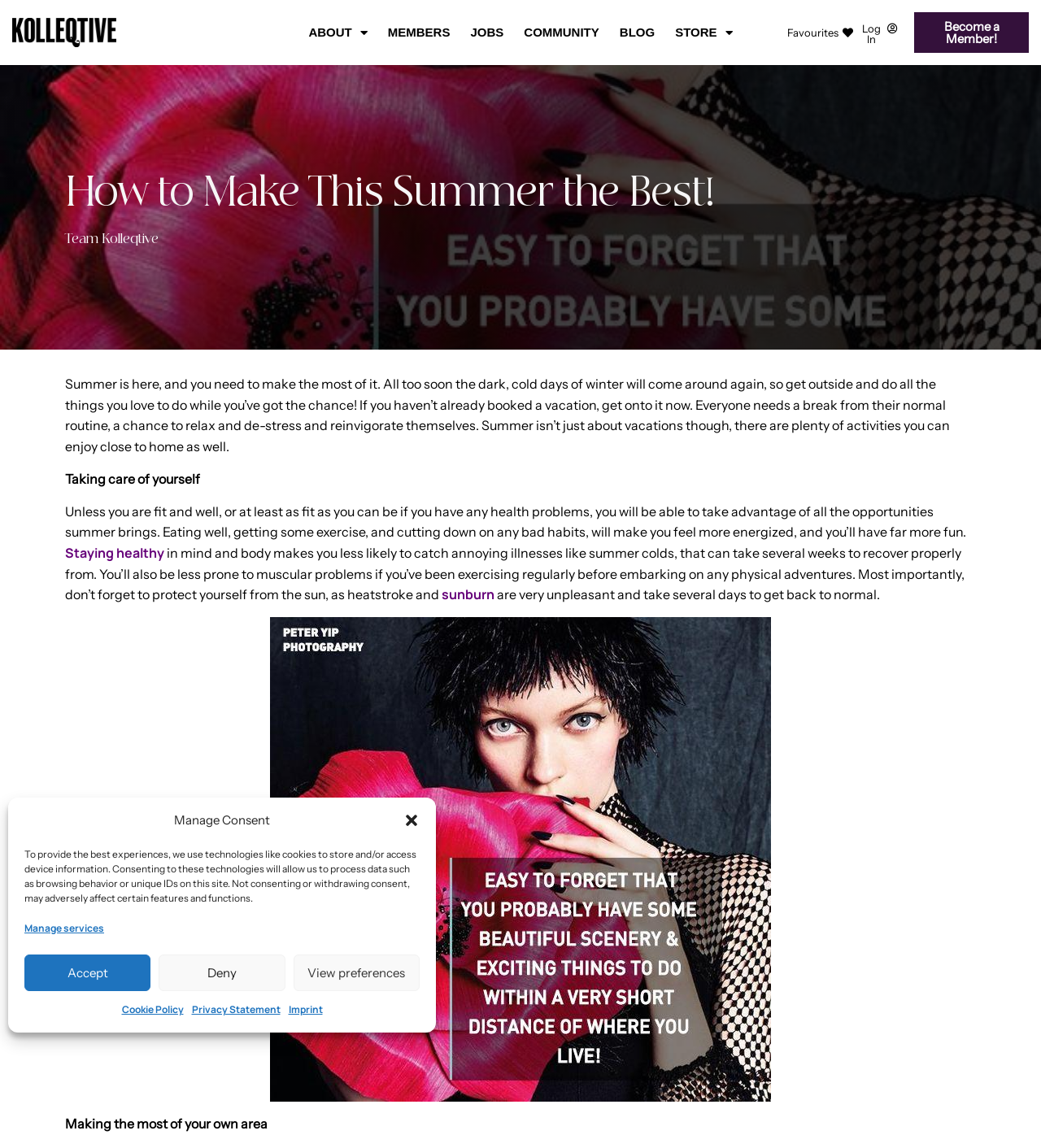Identify the bounding box coordinates of the section that should be clicked to achieve the task described: "Click the 'Log In' link".

[0.826, 0.021, 0.863, 0.041]